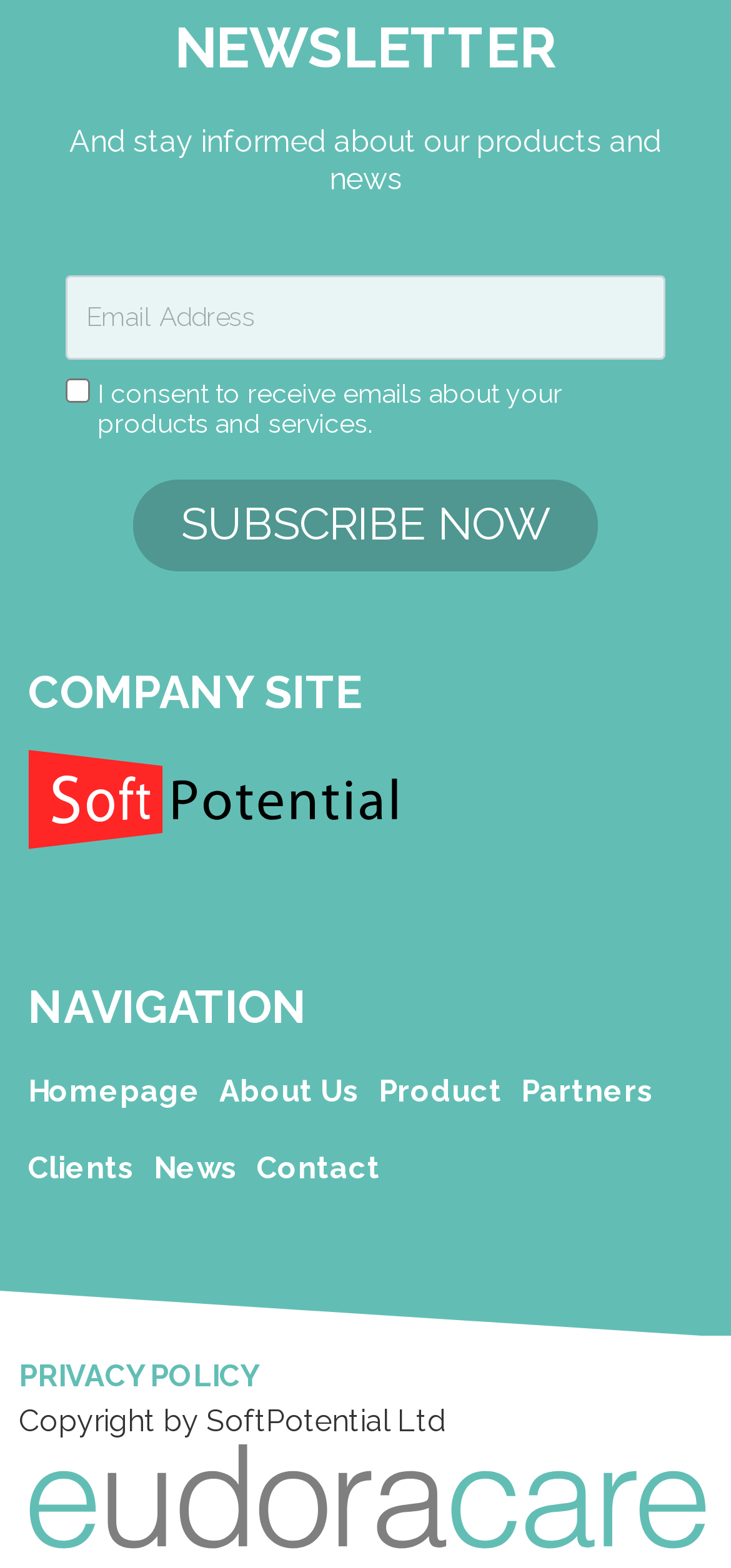Pinpoint the bounding box coordinates of the element to be clicked to execute the instruction: "Check consent to receive emails".

[0.09, 0.241, 0.123, 0.256]